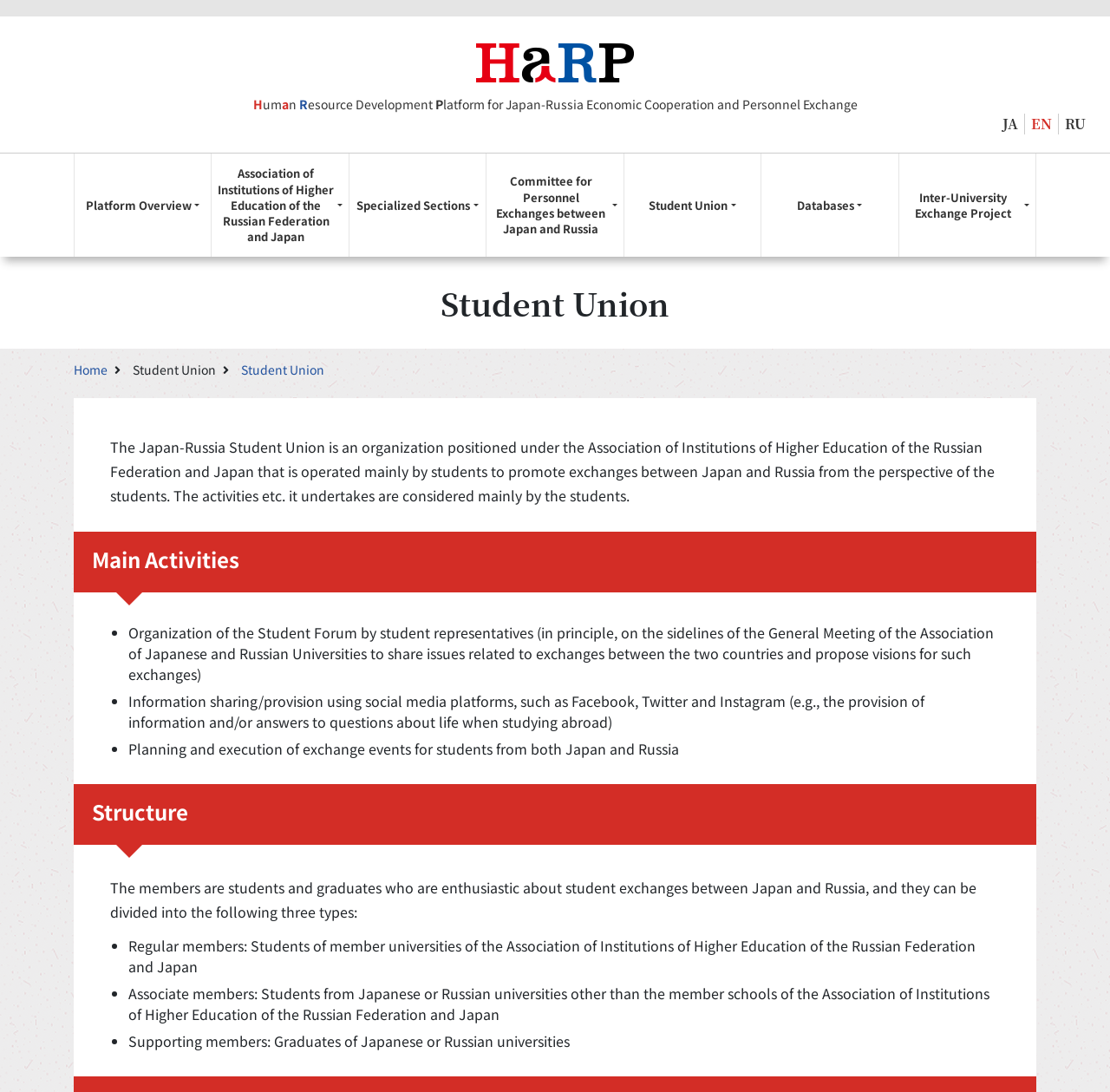Give a complete and precise description of the webpage's appearance.

The webpage is about the Student Union, a part of the HaRP (Human Resource Development Platform for Japan-Russia Economic Cooperation and Personnel Exchange) organization. At the top left corner, there is a HaRP logo mark, which is an image accompanied by a heading and a link. To the right of the logo, there are three language selection links: JA, EN, and RU.

Below the logo, there is a row of seven buttons, each representing a different section of the platform: Platform Overview, Association of Institutions of Higher Education of the Russian Federation and Japan, Specialized Sections, Committee for Personnel Exchanges between Japan and Russia, Student Union, Databases, and Inter-University Exchange Project. The Student Union button is currently selected, as indicated by the presence of a heading with the same name below it.

The main content of the page is divided into three sections: Student Union, Main Activities, and Structure. The Student Union section provides a brief introduction to the organization, stating its purpose and goals. The Main Activities section lists three main activities undertaken by the Student Union, including organizing student forums, sharing information on social media, and planning exchange events. The Structure section explains the composition of the Student Union, dividing its members into three categories: regular members, associate members, and supporting members.

Throughout the page, there are several headings, links, and static text elements, which provide more information about the Student Union and its activities.